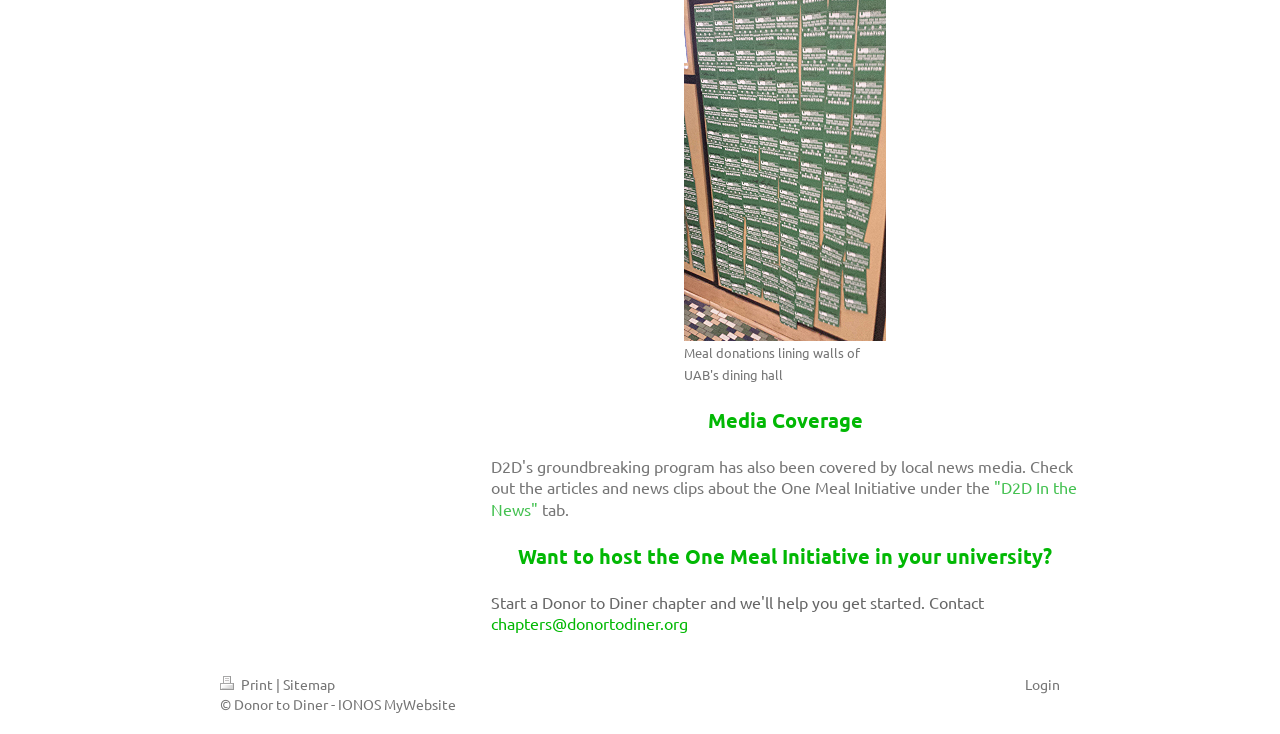How many links are present in the footer section of the webpage?
Using the information from the image, answer the question thoroughly.

The footer section of the webpage has four links: 'Print', 'Sitemap', 'IONOS MyWebsite', and 'Login'.